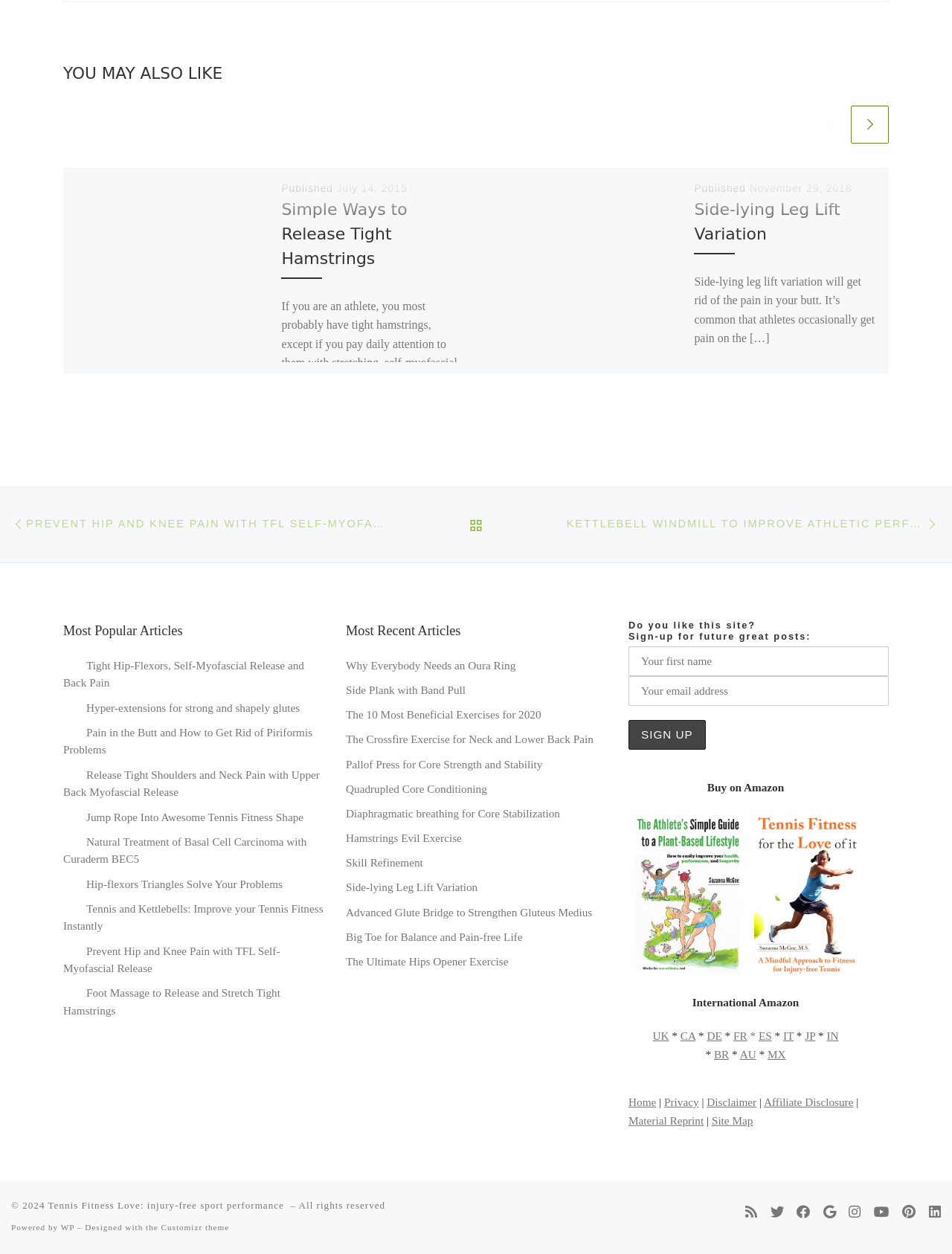Can you specify the bounding box coordinates for the region that should be clicked to fulfill this instruction: "Read the article 'Simple Ways to Release Tight Hamstrings'".

[0.296, 0.158, 0.488, 0.225]